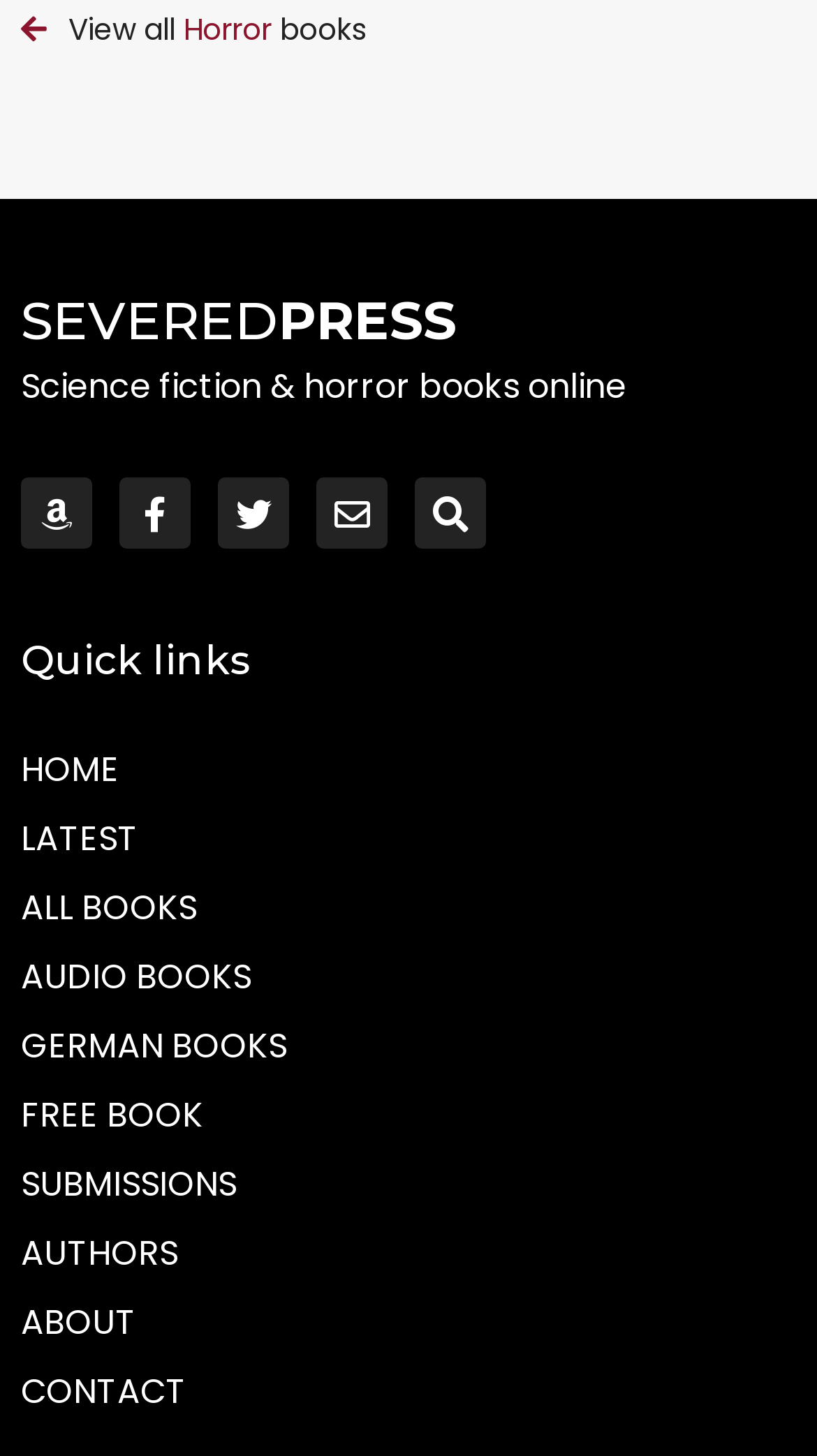What is the name of the publisher or website?
Provide a one-word or short-phrase answer based on the image.

SEVEREDPRESS